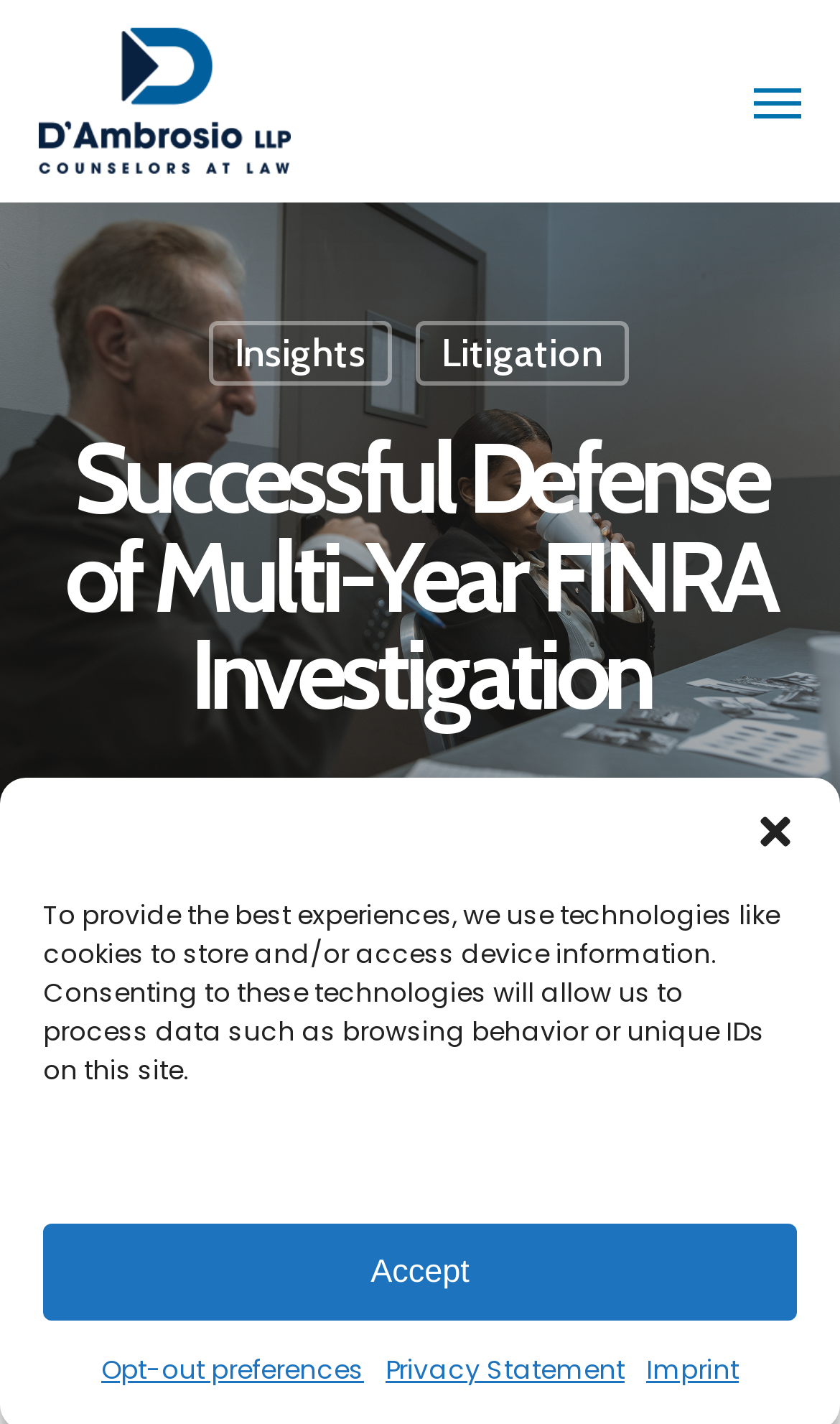Examine the screenshot and answer the question in as much detail as possible: What is the purpose of the button at the top-right corner?

I found the answer by looking at the button element with ID 296, which is labeled as 'Navigation Menu'. Its position at the top-right corner suggests that it is used to toggle the navigation menu.